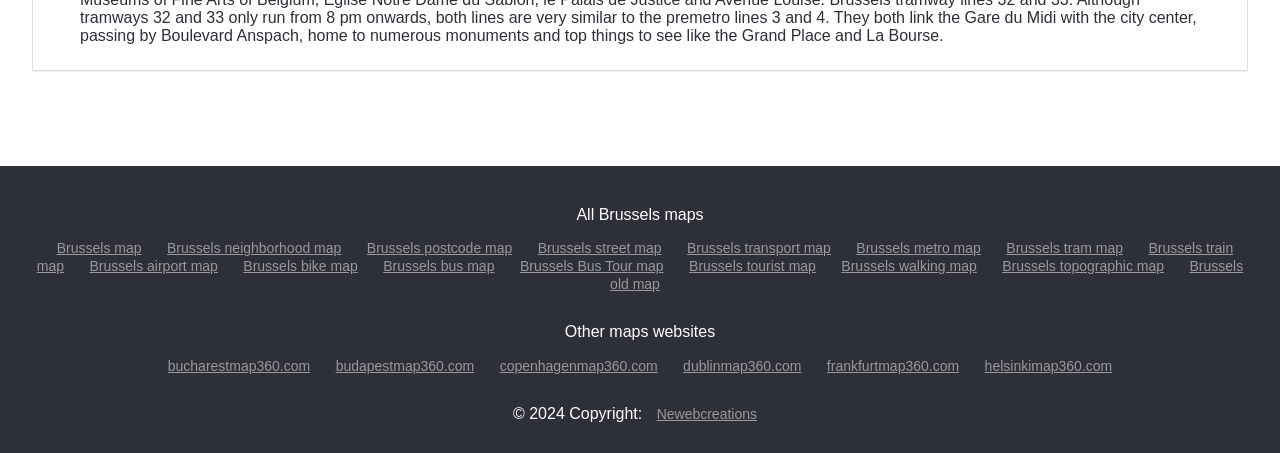Please find the bounding box coordinates of the section that needs to be clicked to achieve this instruction: "Visit bucharestmap360.com".

[0.123, 0.79, 0.25, 0.825]